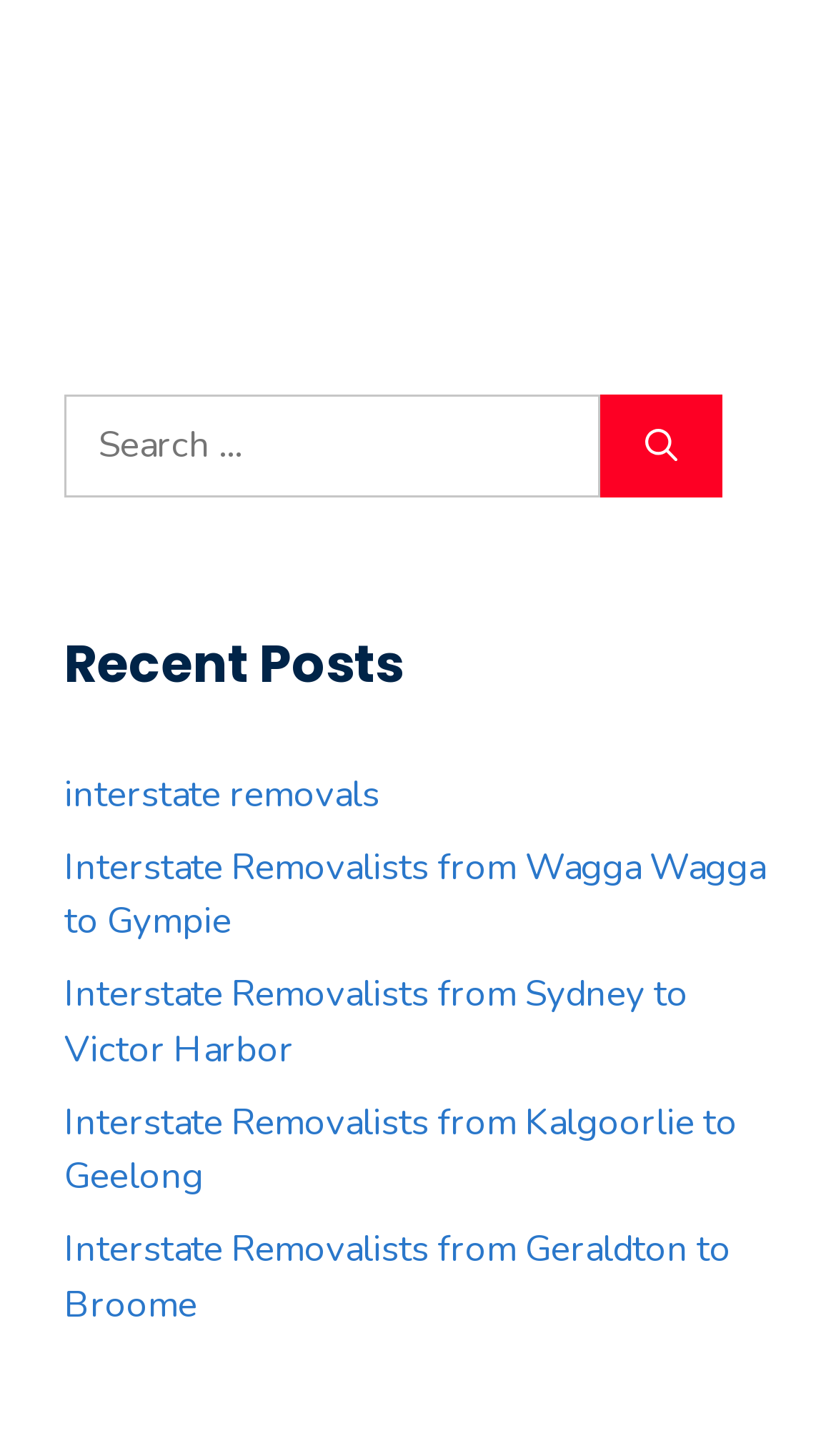Use a single word or phrase to answer the question:
Are all recent posts related to removalists?

Yes